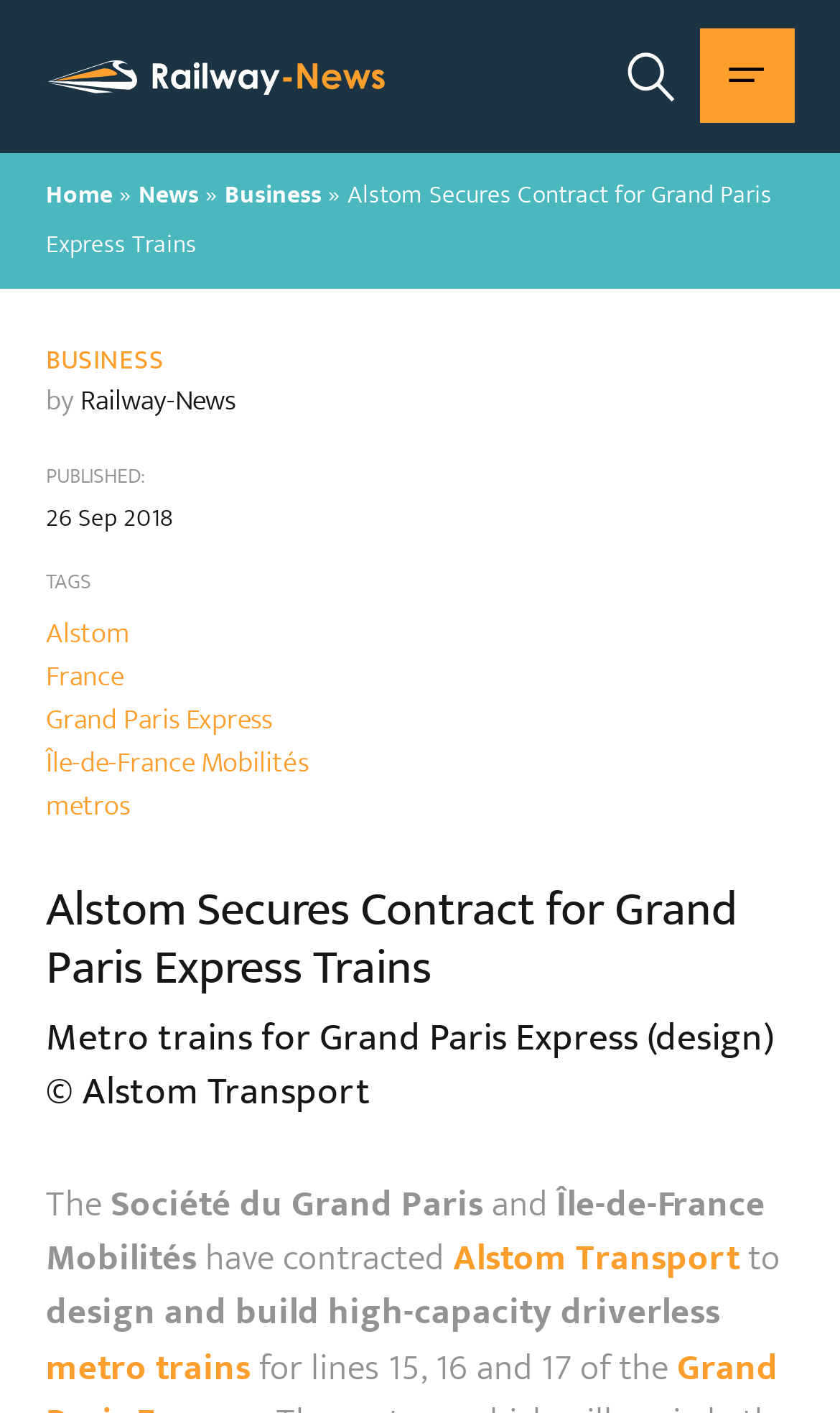What is the date mentioned in the article?
Please answer the question with as much detail as possible using the screenshot.

The article mentions the date '26 Sep 2018' as the publication date of the news article.